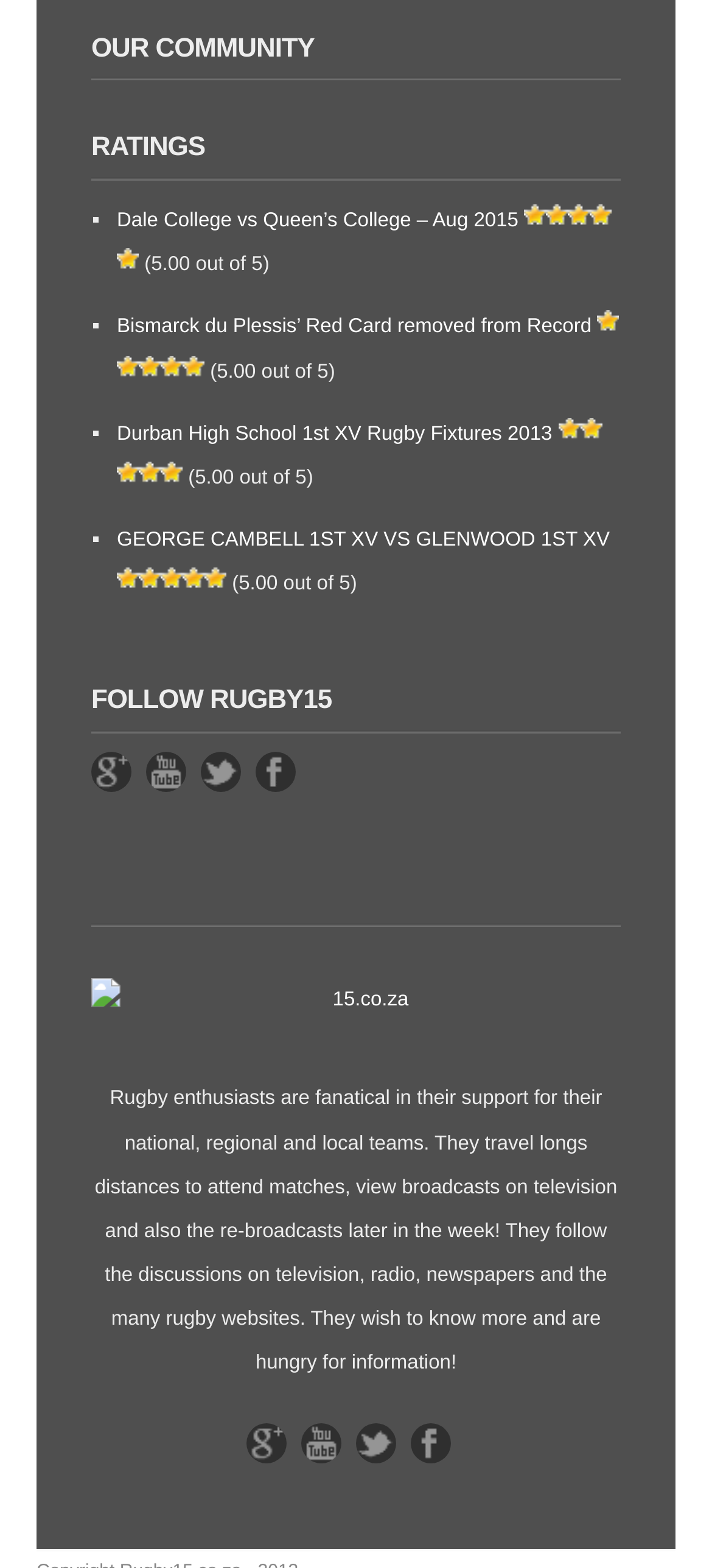Determine the bounding box of the UI element mentioned here: "Facebook". The coordinates must be in the format [left, top, right, bottom] with values ranging from 0 to 1.

[0.359, 0.48, 0.441, 0.517]